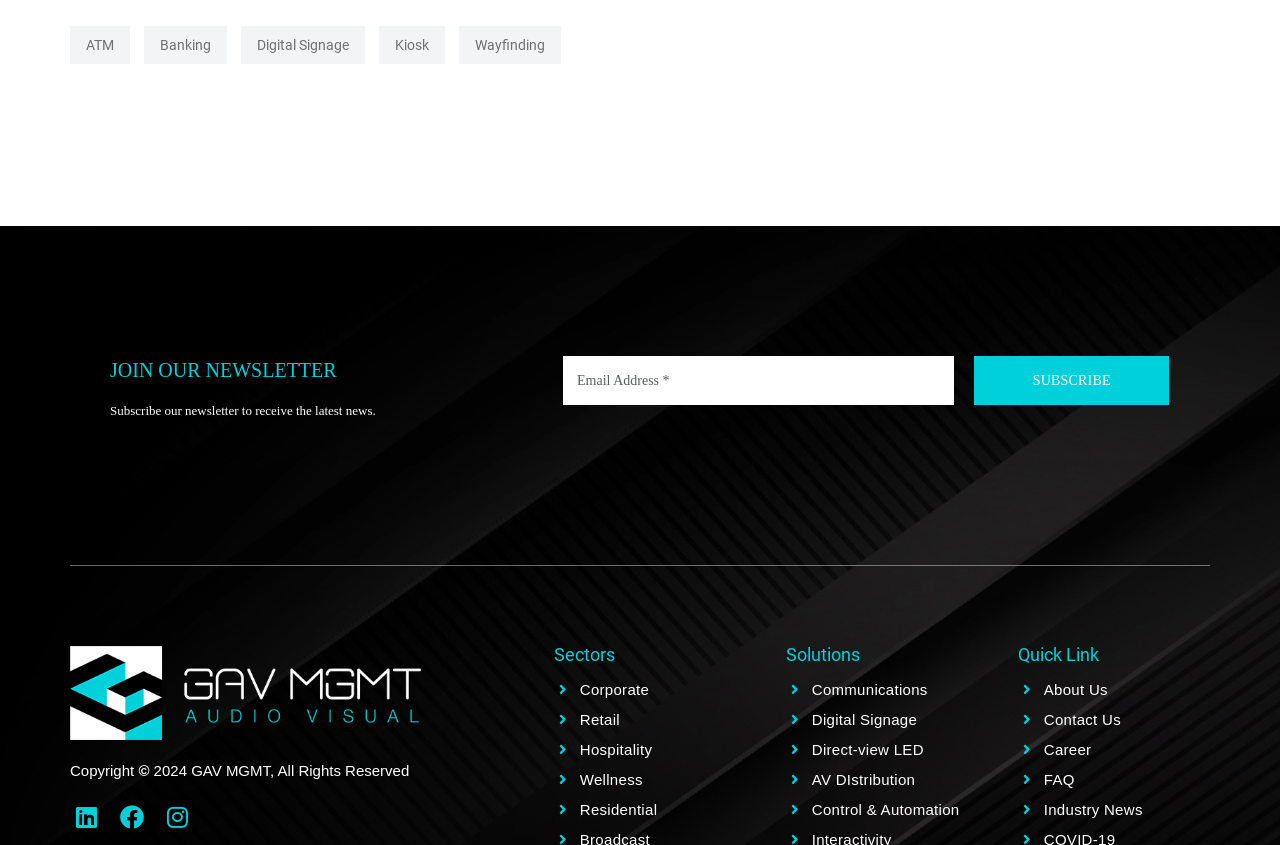Provide the bounding box coordinates for the area that should be clicked to complete the instruction: "Check the FAQ".

[0.795, 0.914, 0.945, 0.932]